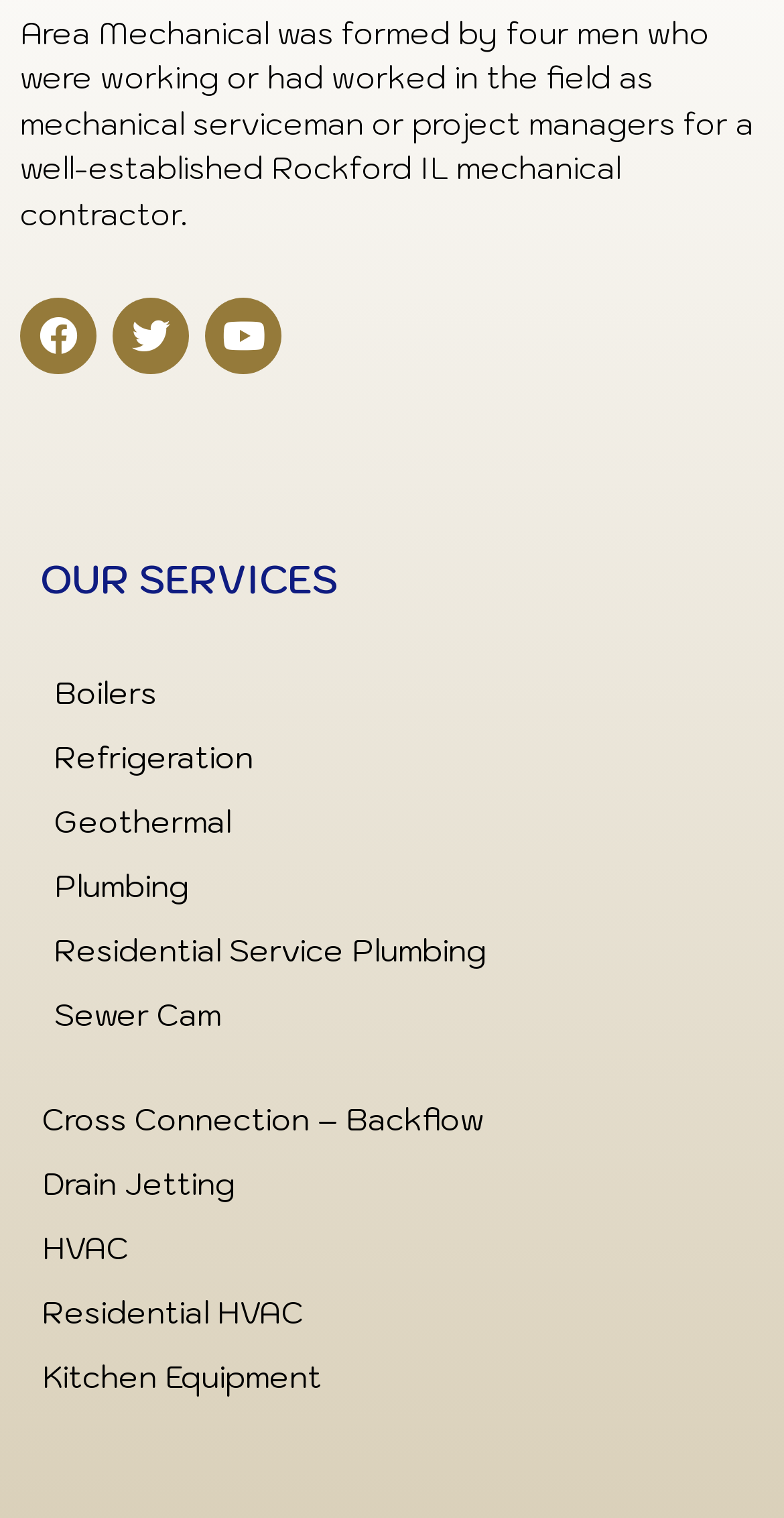Review the image closely and give a comprehensive answer to the question: Is there a service related to heating?

Yes, there are services related to heating, specifically Boilers and HVAC, which are listed under the 'OUR SERVICES' heading.